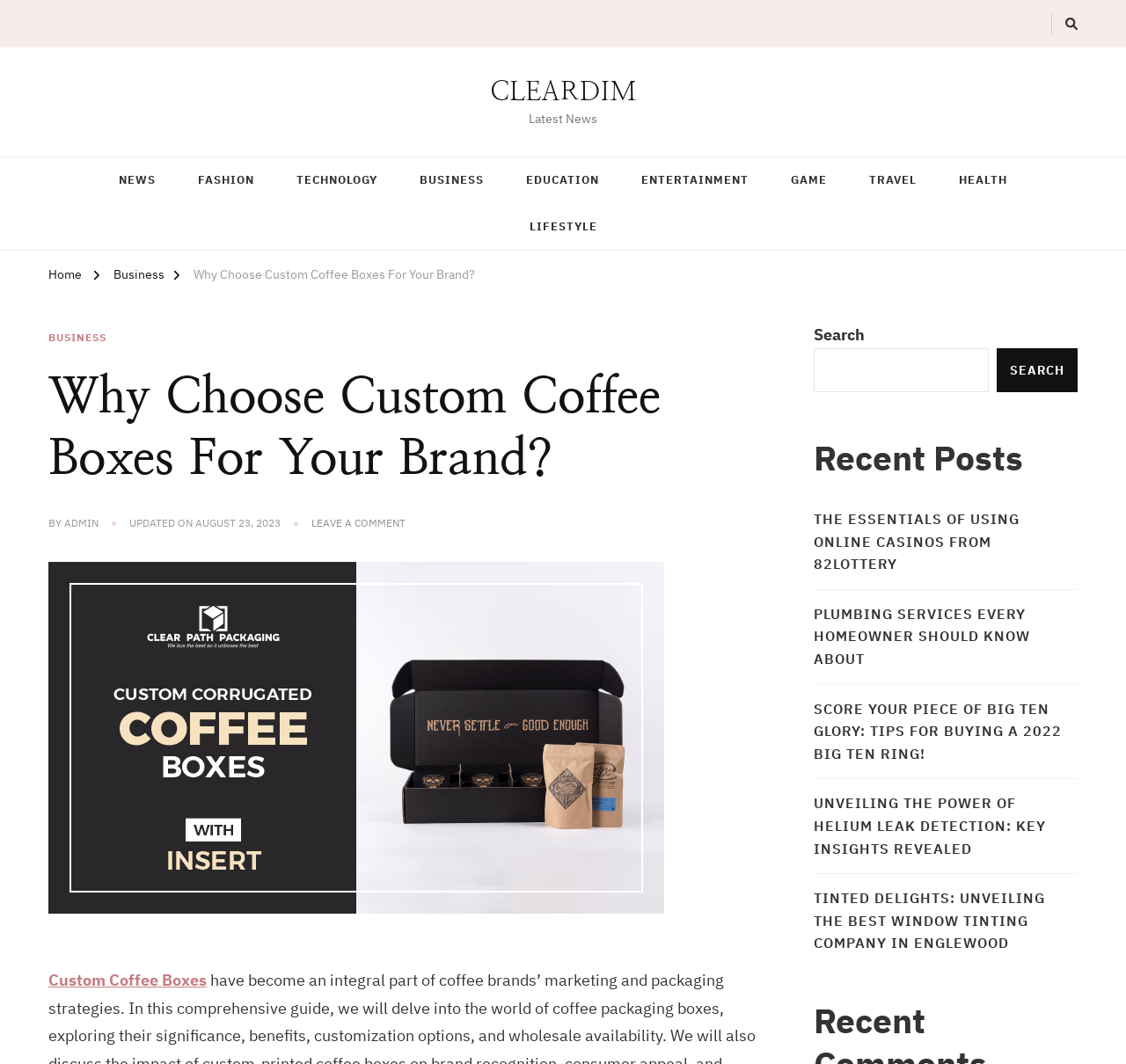Write an elaborate caption that captures the essence of the webpage.

This webpage is about custom coffee boxes and their importance in coffee brands' marketing and packaging strategies. At the top, there is a button on the right side, and a link to "CLEARDIM" on the left side, followed by a "Latest News" heading. Below this, there is a mobile navigation menu with links to various categories such as "NEWS", "FASHION", "TECHNOLOGY", and more.

On the left side, there are links to "Home" and "Business", and a heading that reads "Why Choose Custom Coffee Boxes For Your Brand?" which is also a link. This section has a subheading that reads the same, and below it, there is a figure or an image. There are also links to "BUSINESS" and "ADMIN", and a section that displays the date "AUGUST 23, 2023" with an option to "LEAVE A COMMENT".

On the right side, there is a search bar with a "Search" button, and below it, a heading that reads "Recent Posts". This section displays a list of recent posts, including "THE ESSENTIALS OF USING ONLINE CASINOS FROM 82LOTTERY", "PLUMBING SERVICES EVERY HOMEOWNER SHOULD KNOW ABOUT", and more.